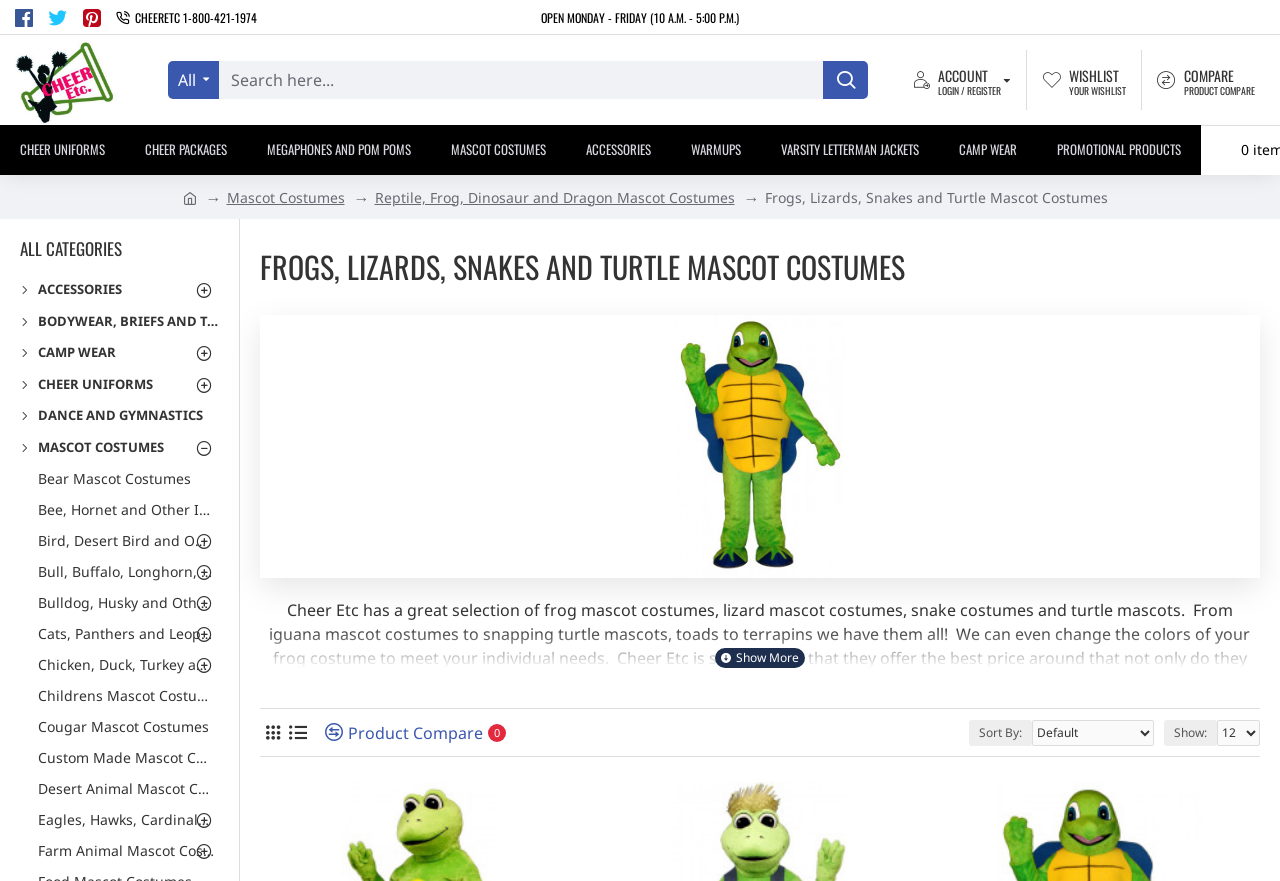Provide a one-word or short-phrase answer to the question:
What is the business hour of the store?

MONDAY - FRIDAY (10 A.M. - 5:00 P.M.)